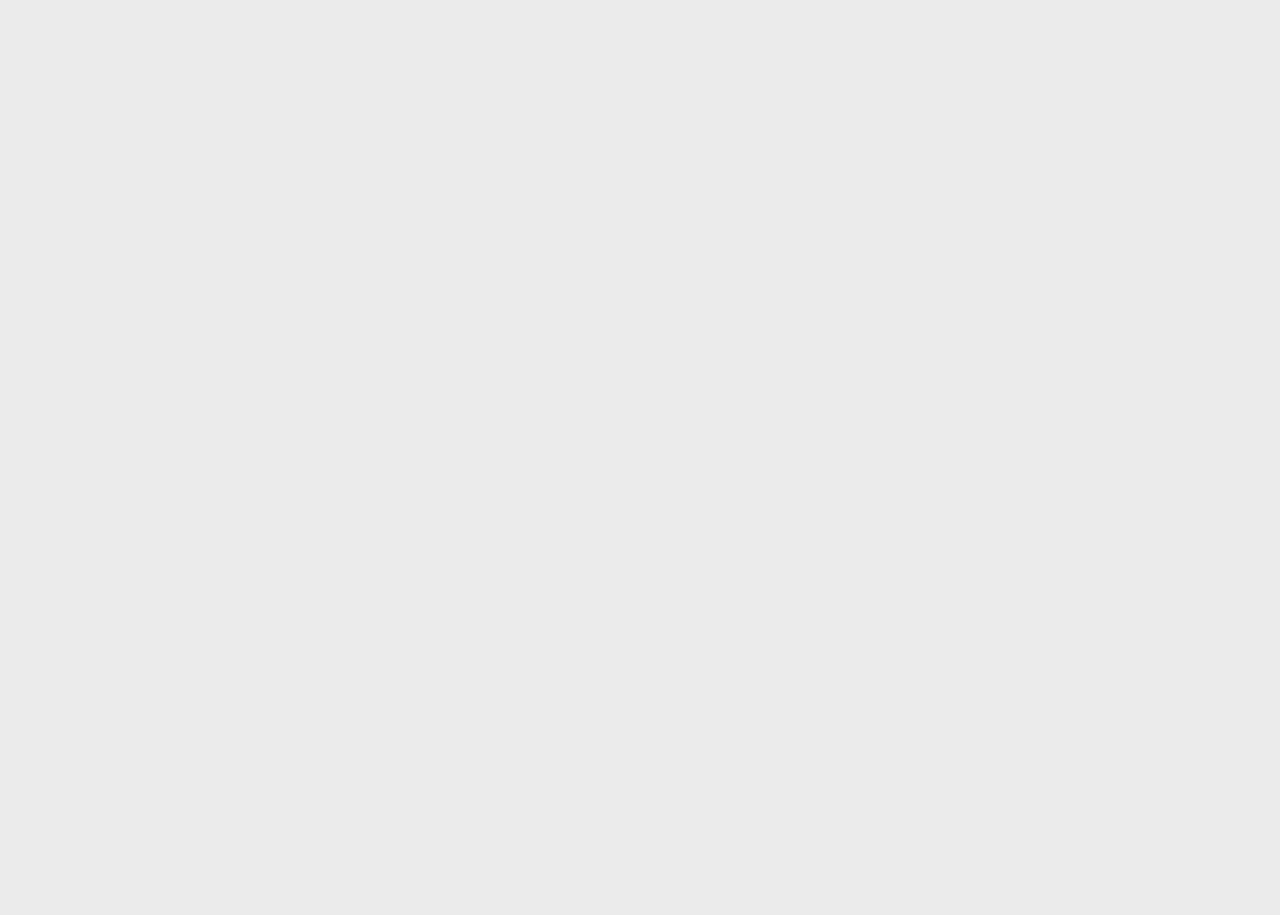Predict the bounding box coordinates of the area that should be clicked to accomplish the following instruction: "Contact the general inquiries". The bounding box coordinates should consist of four float numbers between 0 and 1, i.e., [left, top, right, bottom].

[0.735, 0.595, 0.838, 0.618]